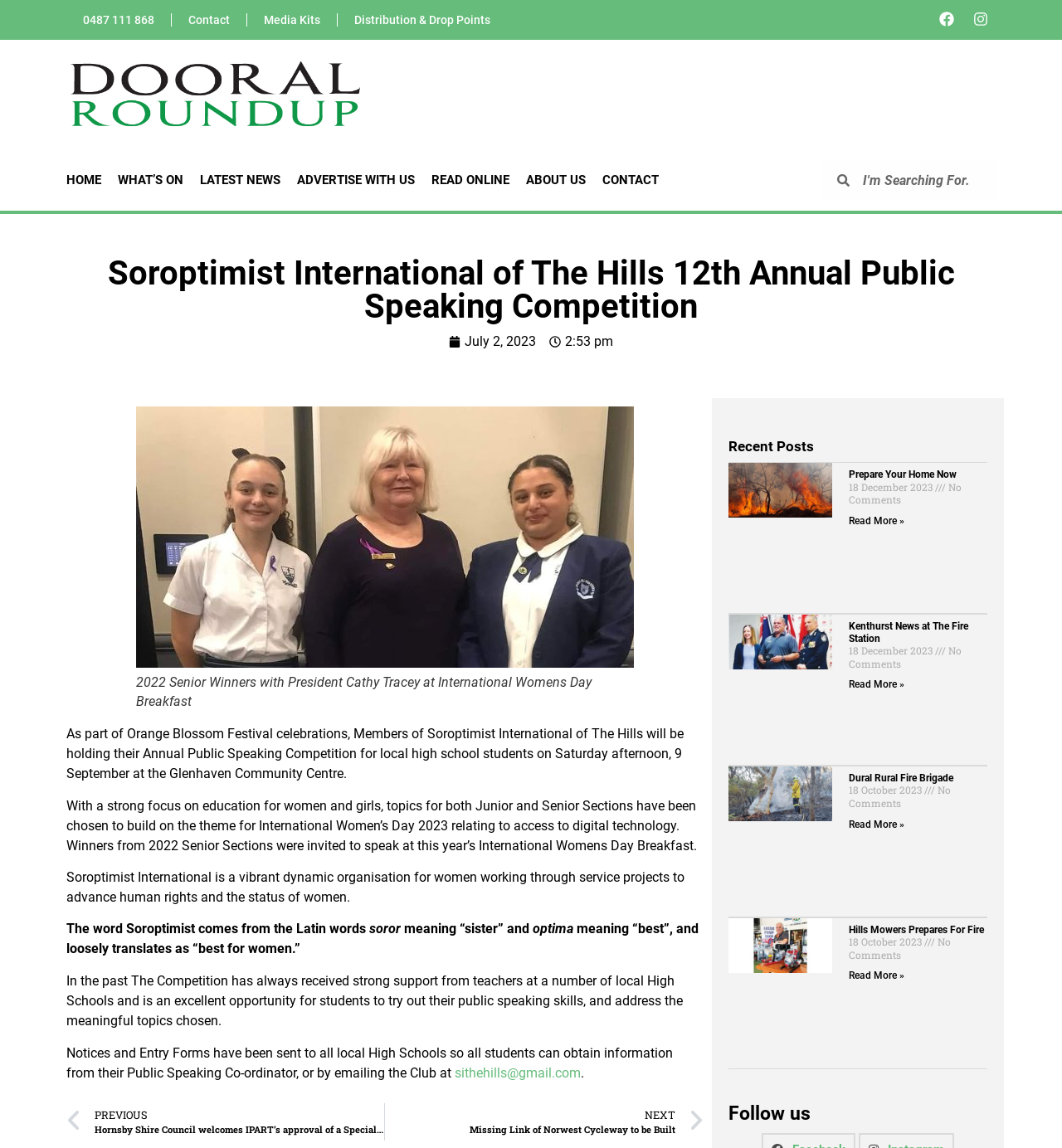Answer the question below using just one word or a short phrase: 
What is the theme of the public speaking competition?

Access to digital technology